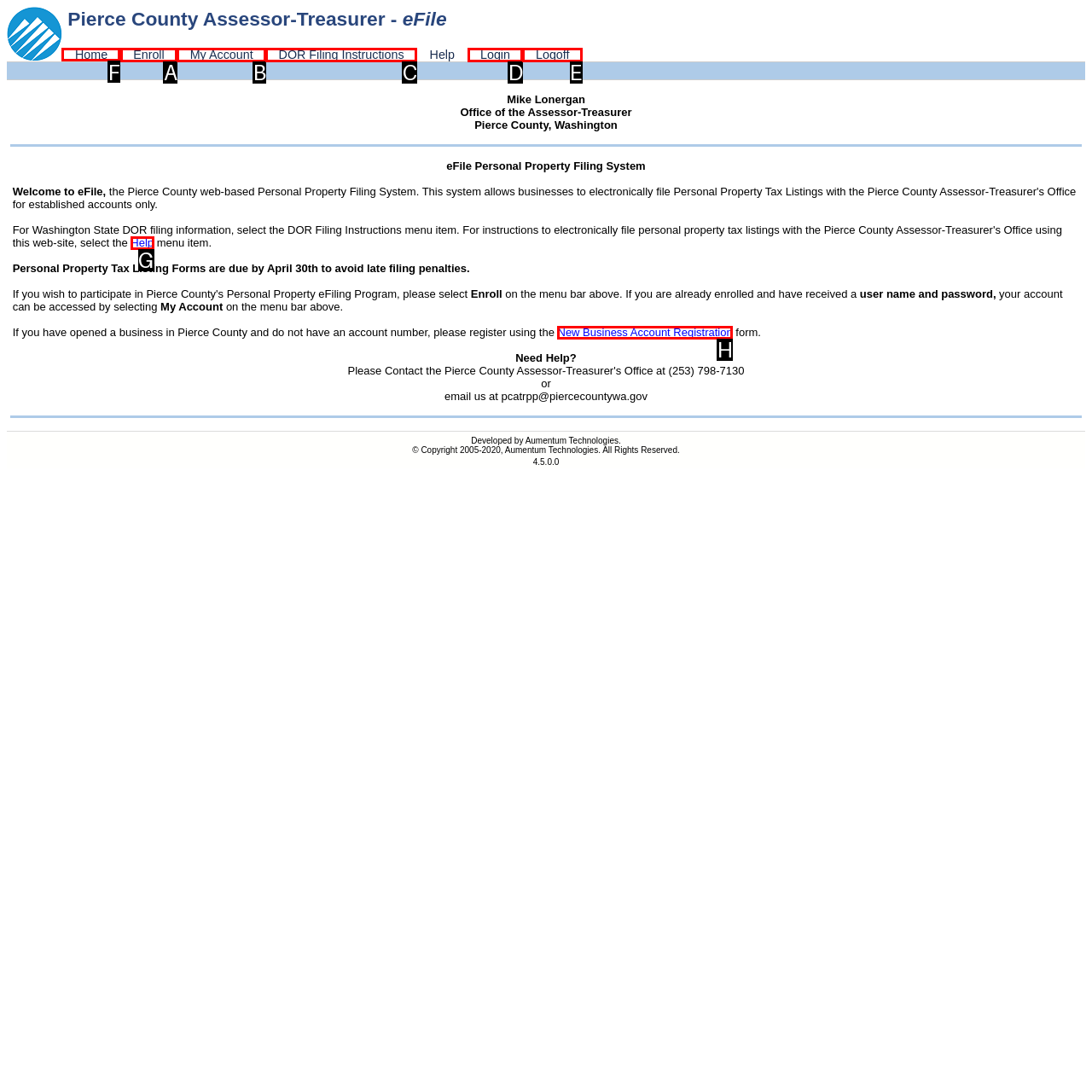Determine the letter of the element I should select to fulfill the following instruction: Click the Home link. Just provide the letter.

F